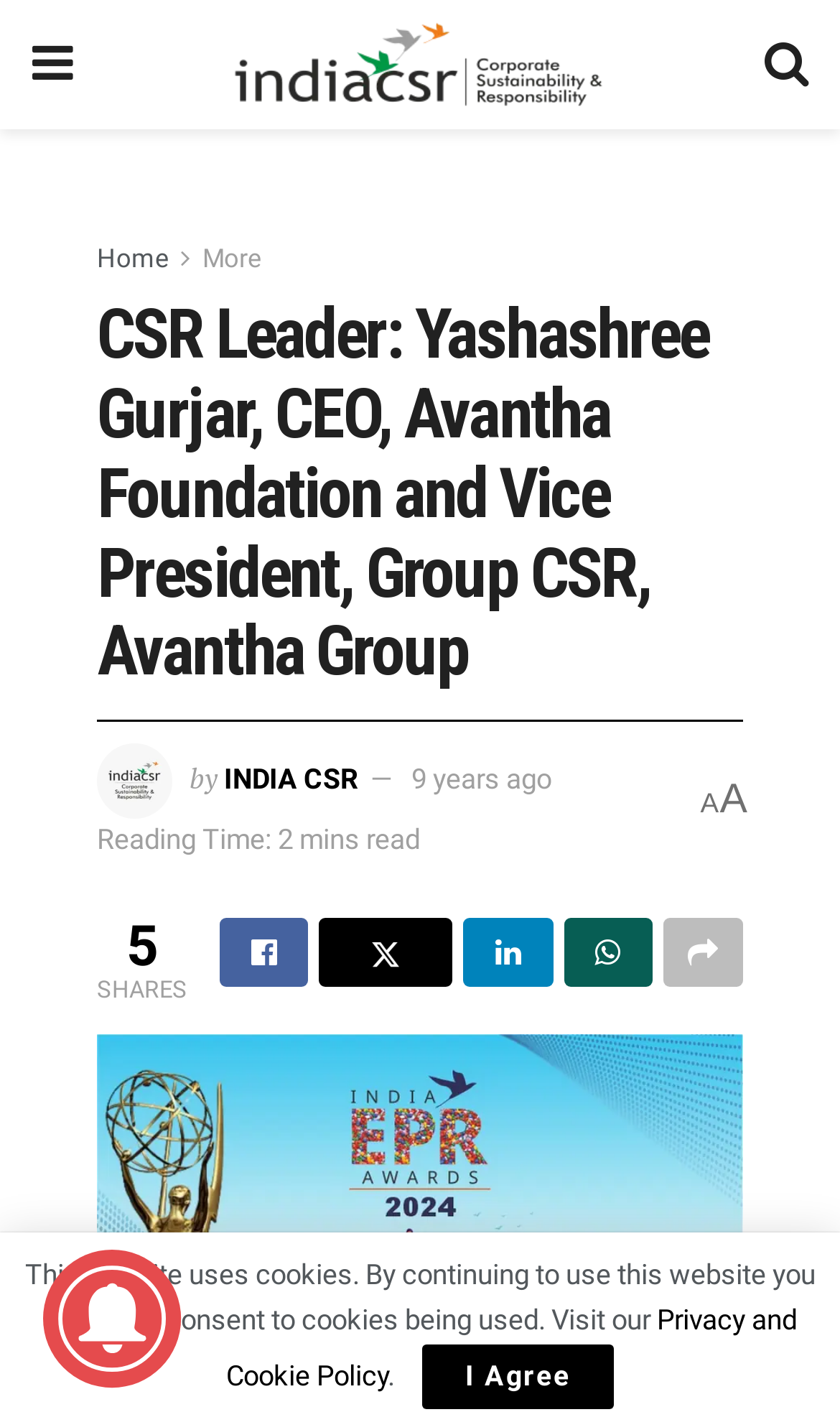Give a one-word or one-phrase response to the question:
What is the name of the website?

India CSR